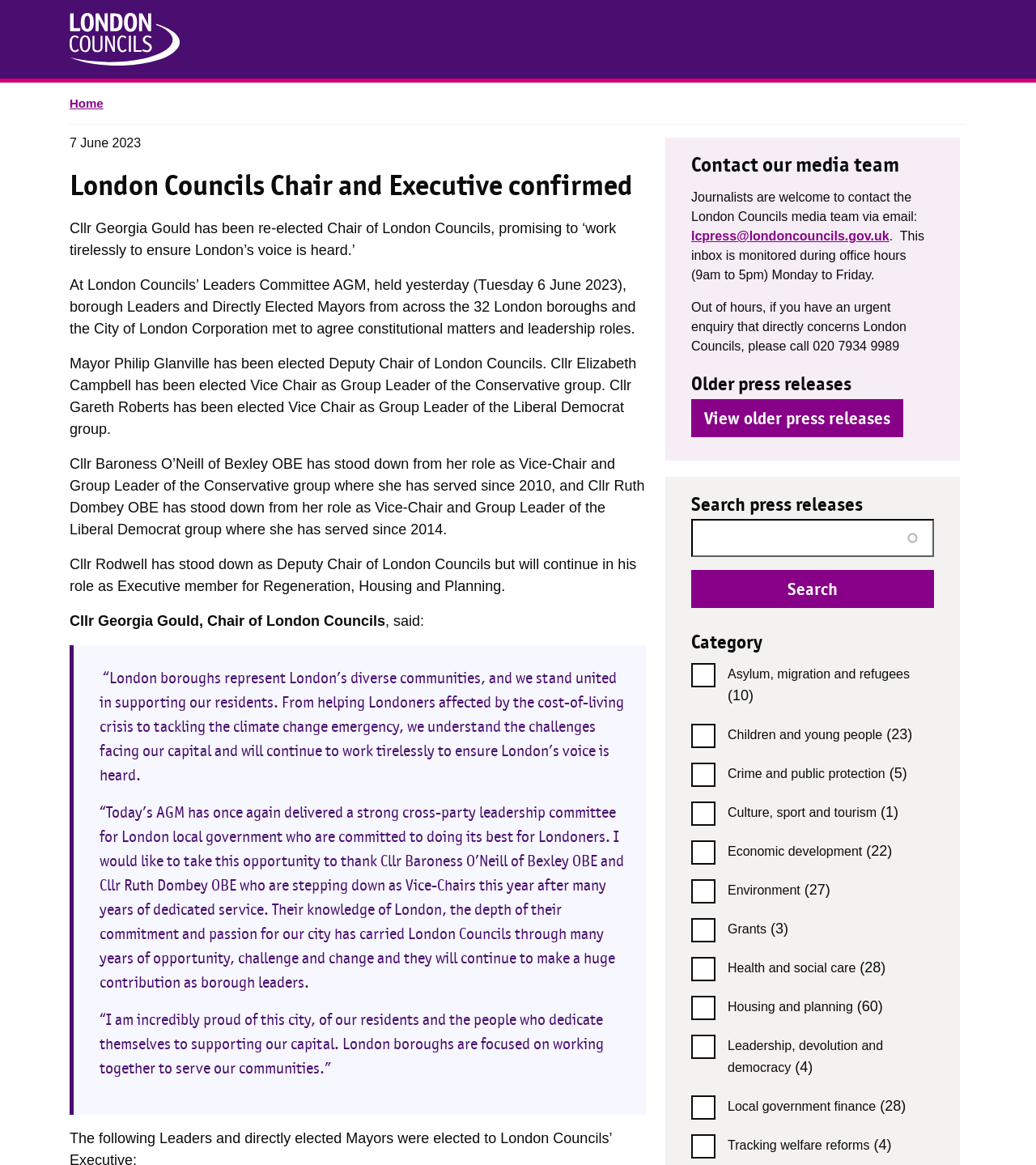Provide the bounding box coordinates, formatted as (top-left x, top-left y, bottom-right x, bottom-right y), with all values being floating point numbers between 0 and 1. Identify the bounding box of the UI element that matches the description: alt="London Councils"

[0.067, 0.011, 0.173, 0.056]